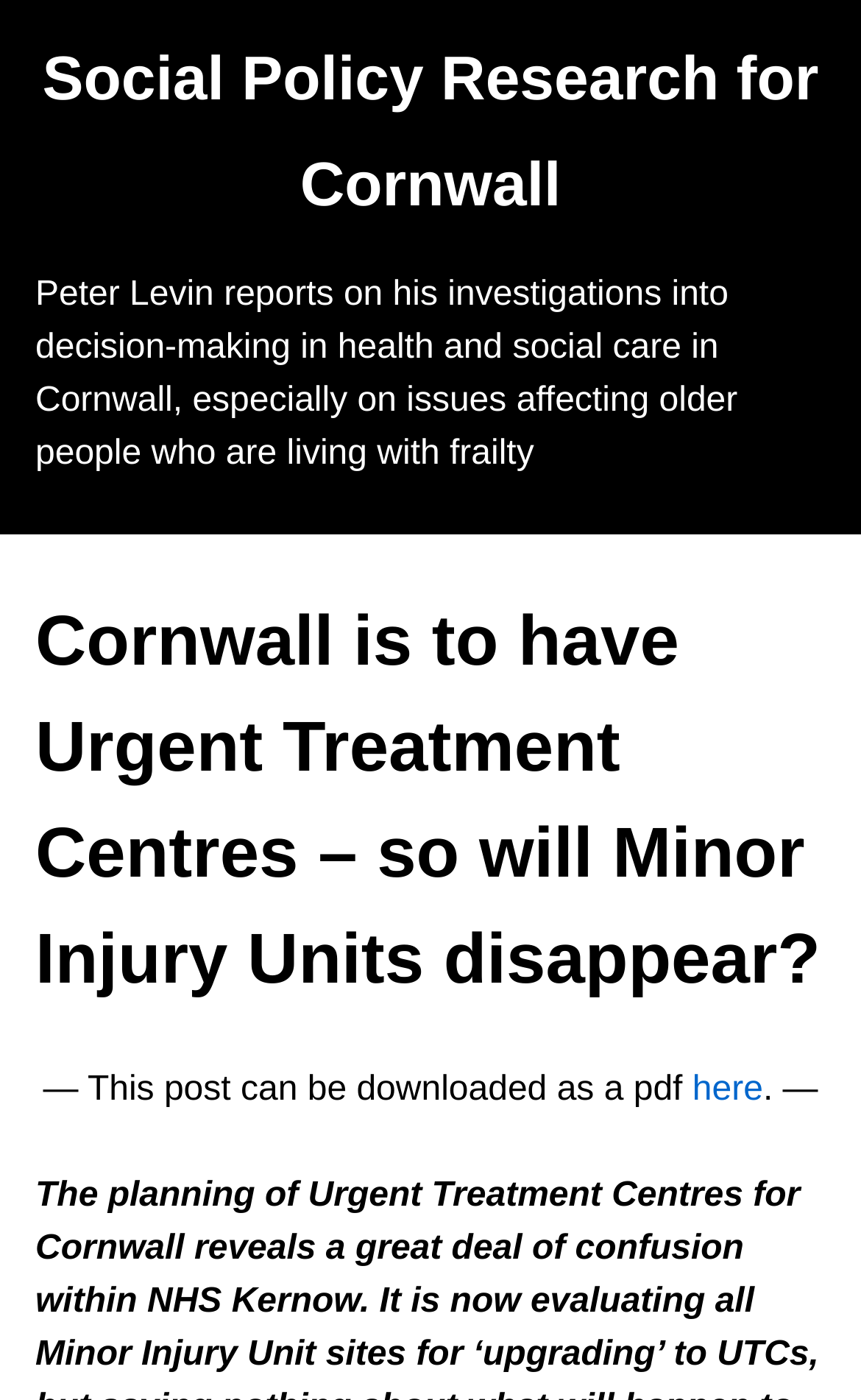Find the bounding box of the element with the following description: "Careers". The coordinates must be four float numbers between 0 and 1, formatted as [left, top, right, bottom].

None